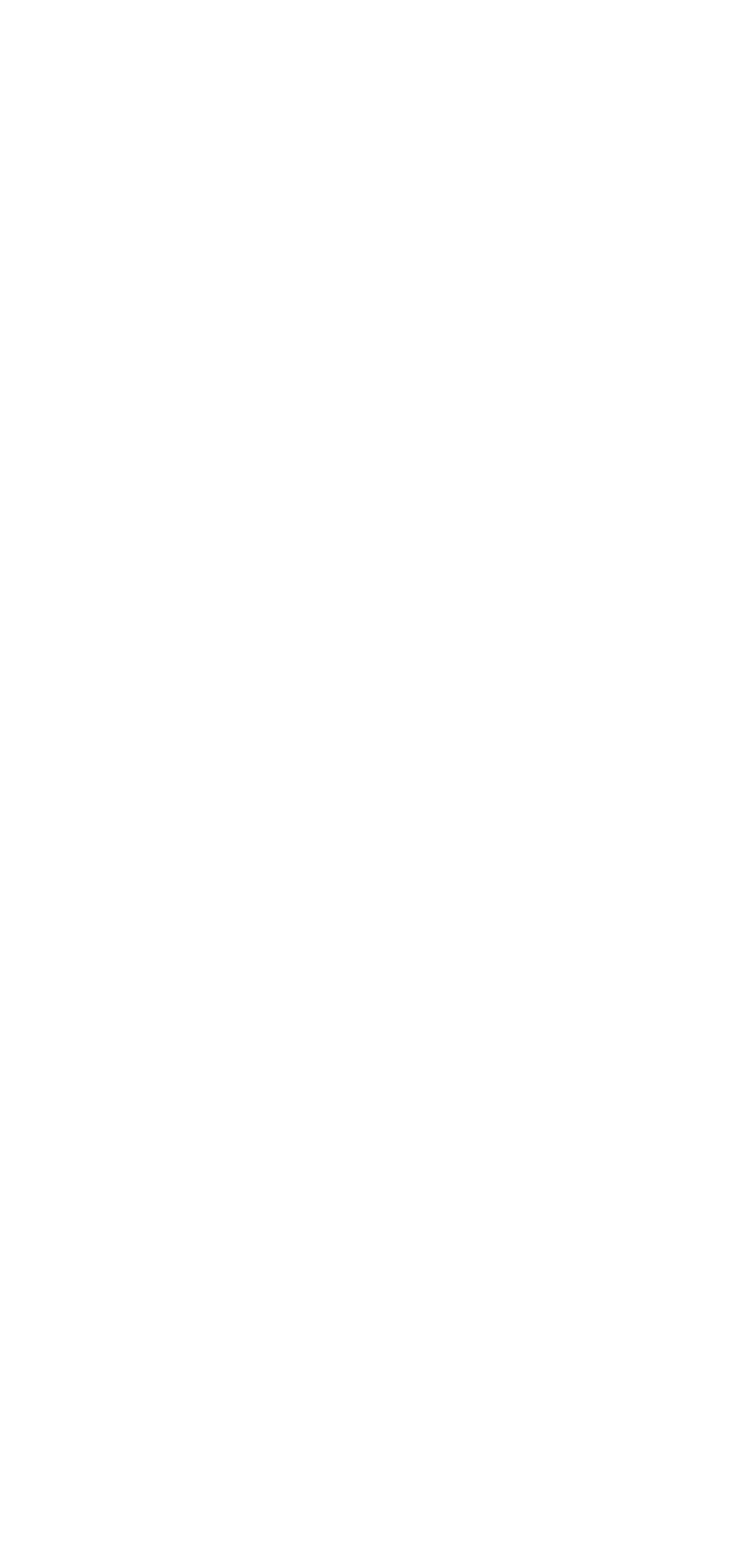Please provide the bounding box coordinates for the element that needs to be clicked to perform the following instruction: "Read FAQs". The coordinates should be given as four float numbers between 0 and 1, i.e., [left, top, right, bottom].

[0.077, 0.346, 0.176, 0.371]